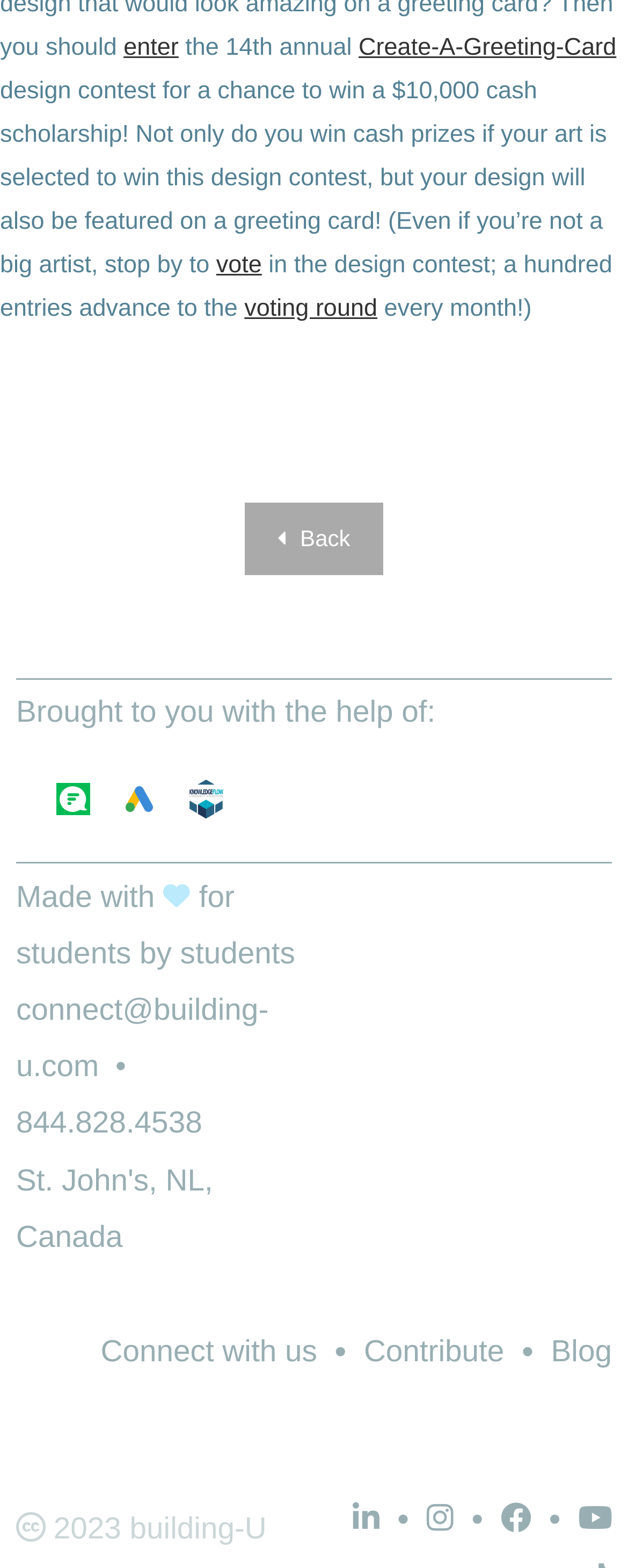Using the provided description: "voting round", find the bounding box coordinates of the corresponding UI element. The output should be four float numbers between 0 and 1, in the format [left, top, right, bottom].

[0.389, 0.188, 0.601, 0.205]